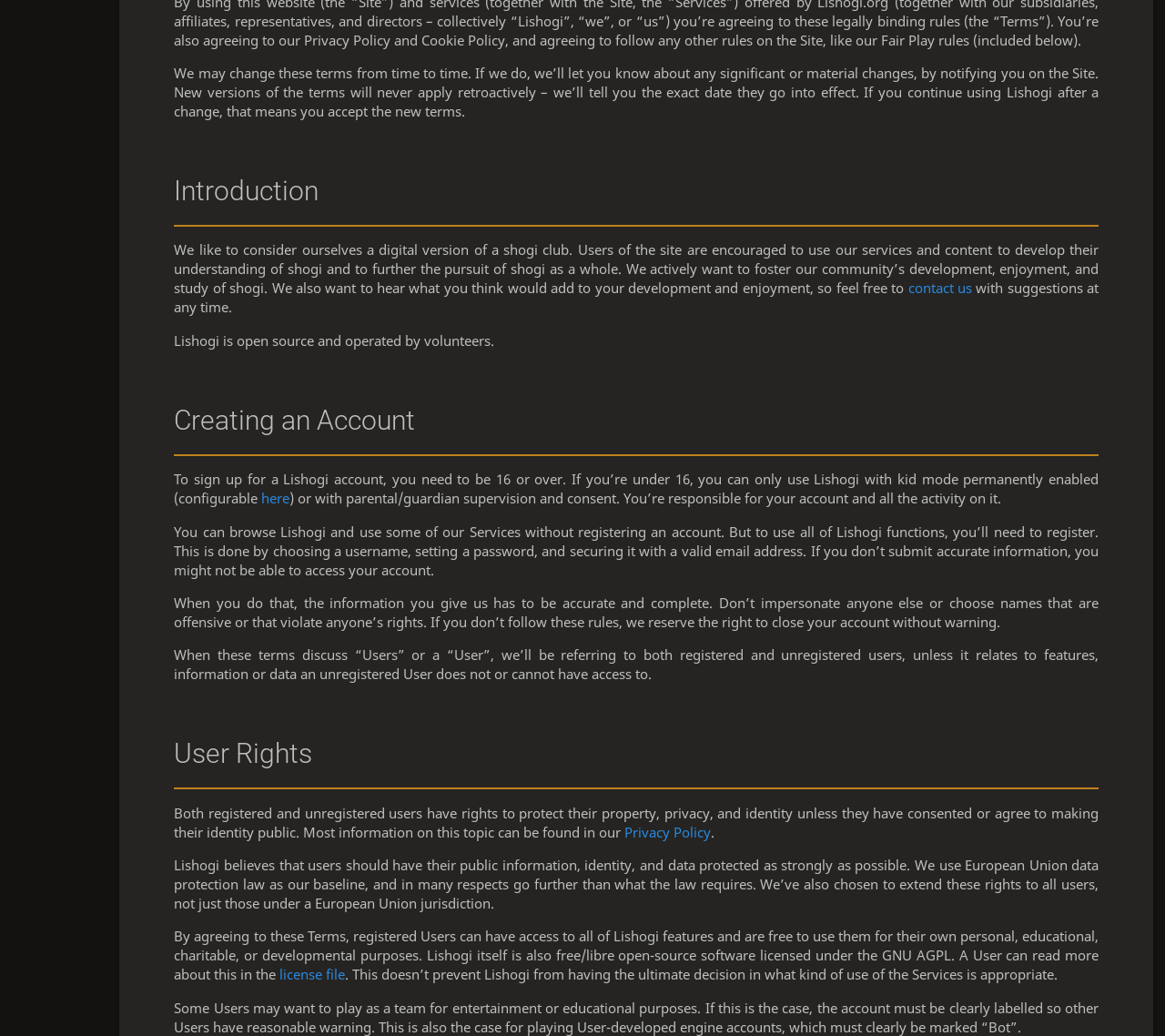Using floating point numbers between 0 and 1, provide the bounding box coordinates in the format (top-left x, top-left y, bottom-right x, bottom-right y). Locate the UI element described here: here

[0.26, 0.49, 0.284, 0.509]